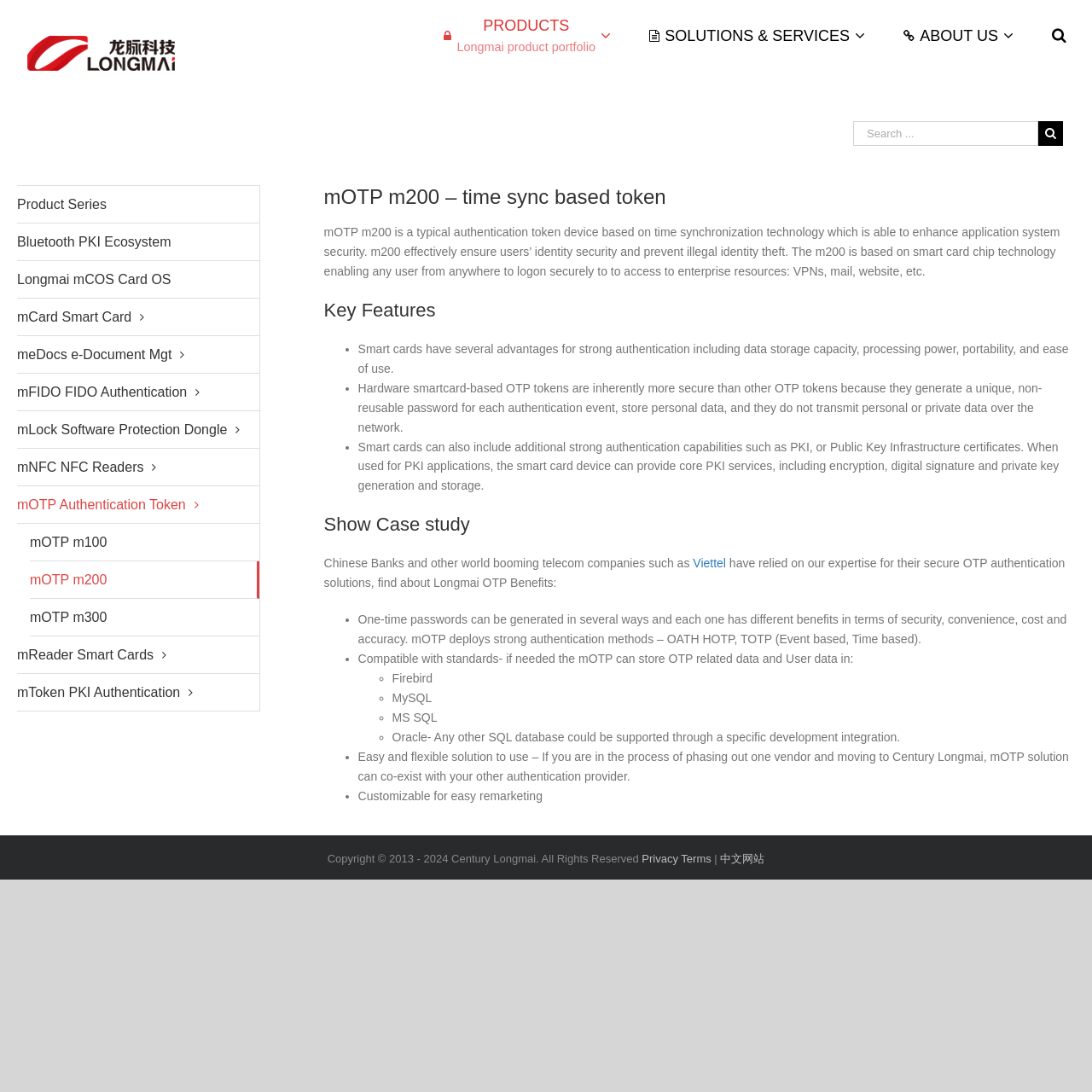Determine the coordinates of the bounding box that should be clicked to complete the instruction: "Click the 'mOTP m100' link". The coordinates should be represented by four float numbers between 0 and 1: [left, top, right, bottom].

[0.027, 0.48, 0.238, 0.514]